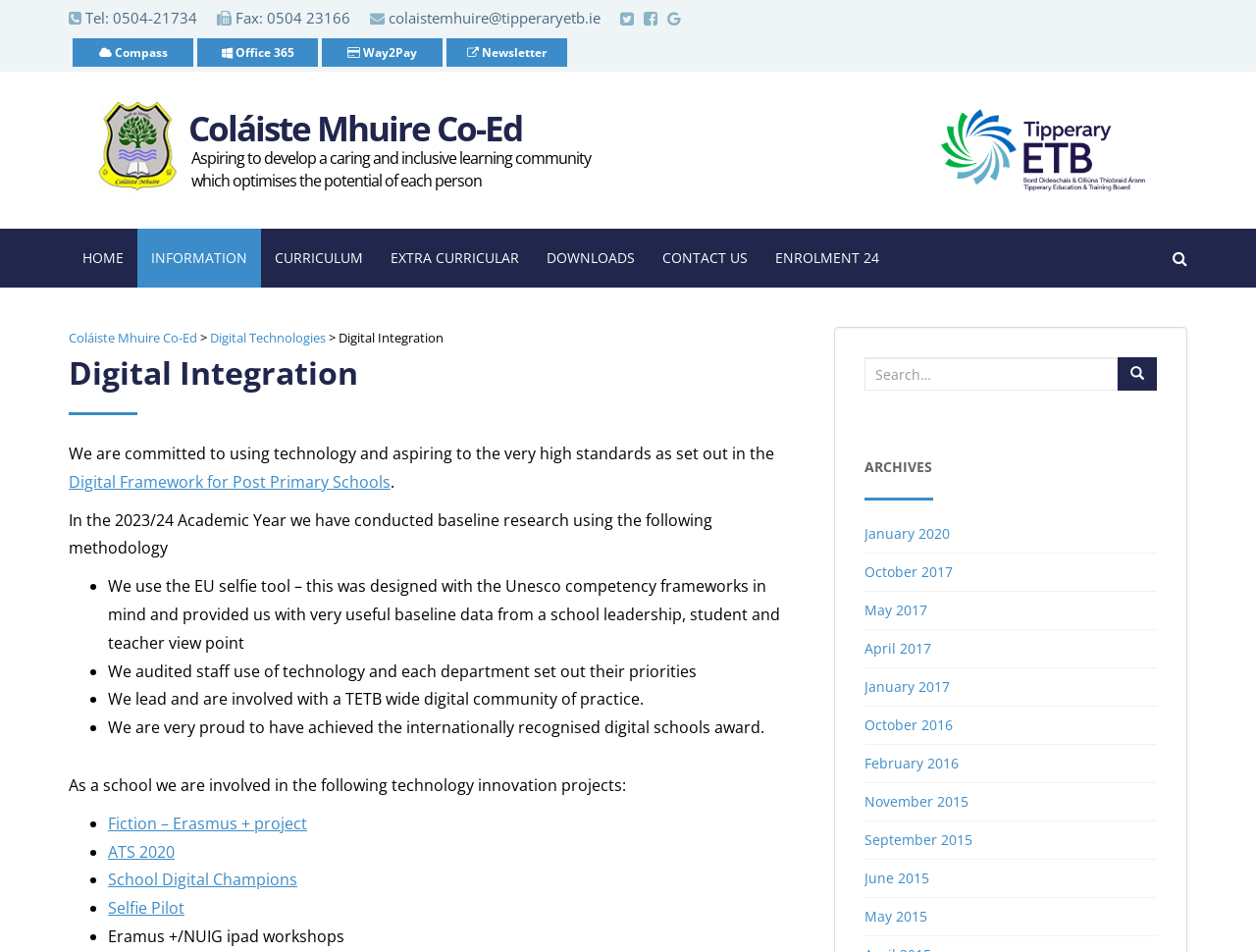Answer the question below with a single word or a brief phrase: 
What is the 'Selfie Pilot' project?

A technology innovation project